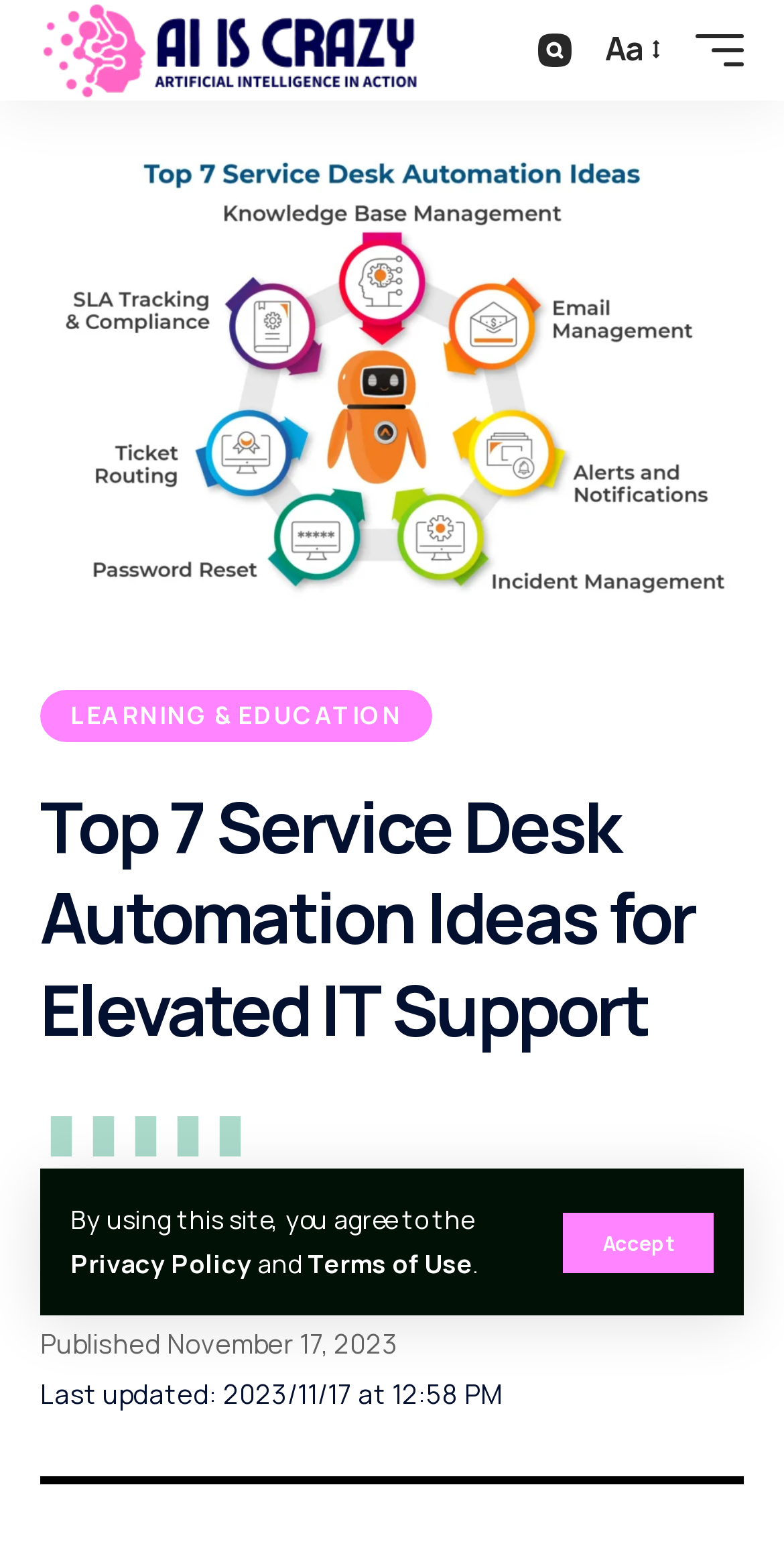Provide a single word or phrase to answer the given question: 
How long does it take to read the article?

5 Min